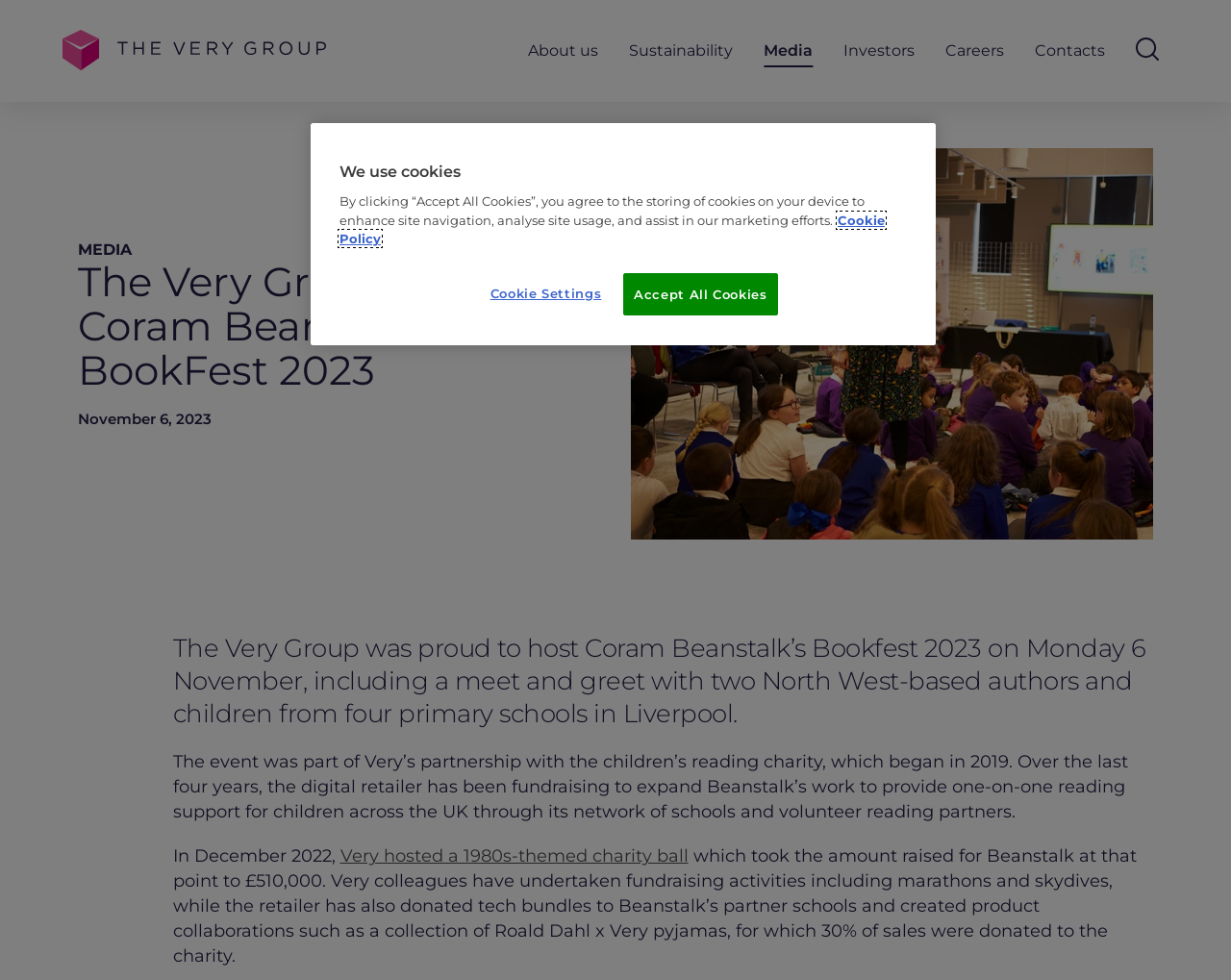Please specify the bounding box coordinates of the region to click in order to perform the following instruction: "Search for something".

[0.91, 0.032, 0.949, 0.073]